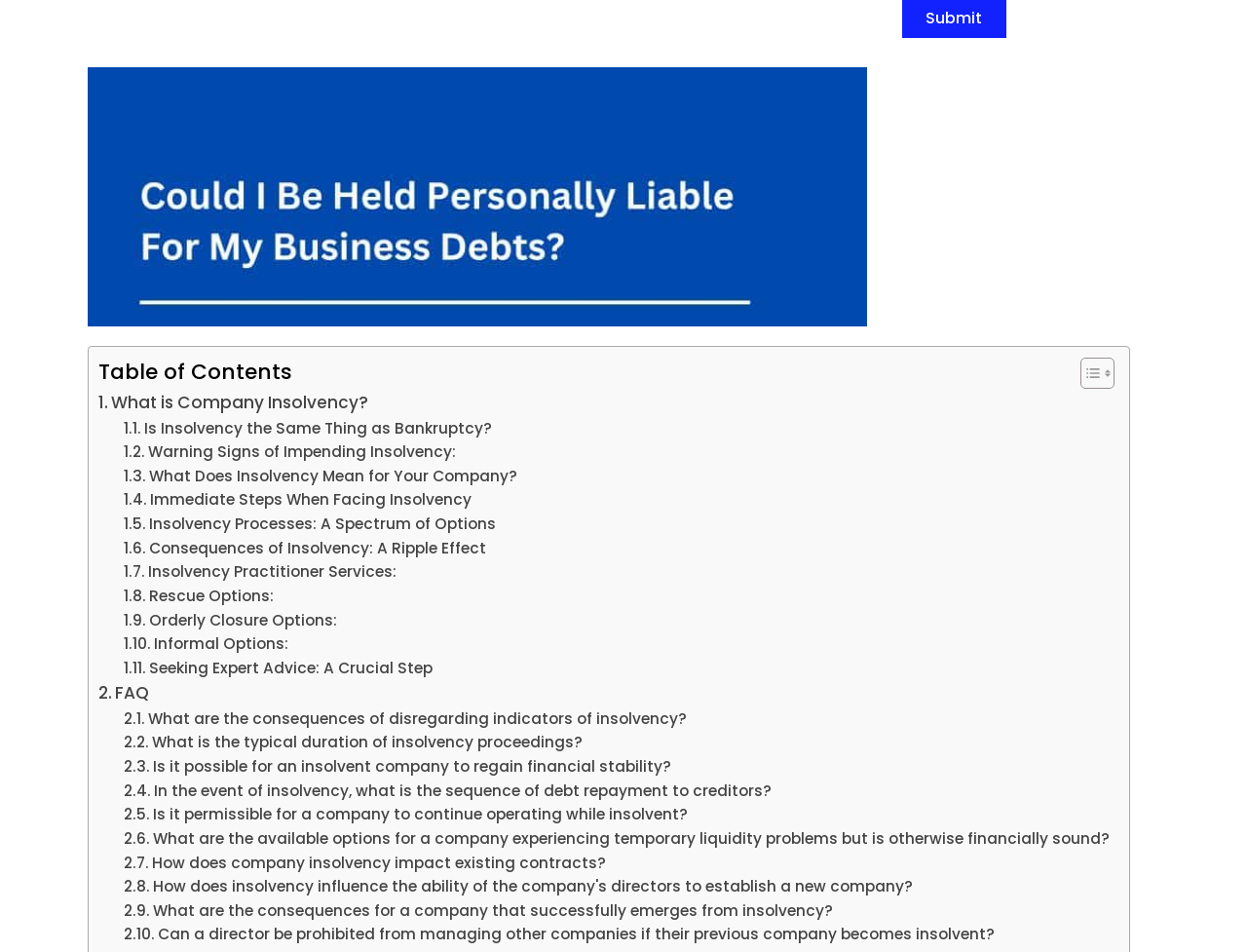Show the bounding box coordinates for the HTML element as described: "Toggle".

[0.854, 0.375, 0.89, 0.41]